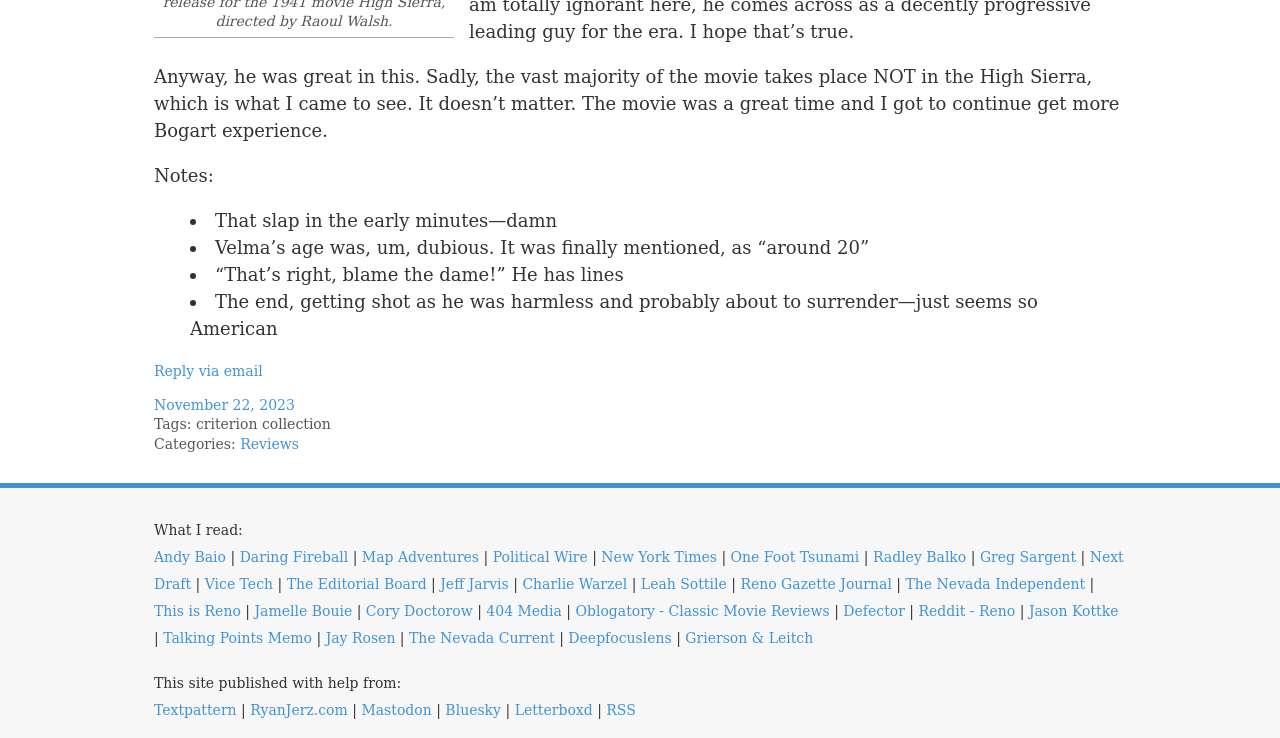Given the description Textpattern, predict the bounding box coordinates of the UI element. Ensure the coordinates are in the format (top-left x, top-left y, bottom-right x, bottom-right y) and all values are between 0 and 1.

[0.12, 0.951, 0.185, 0.972]